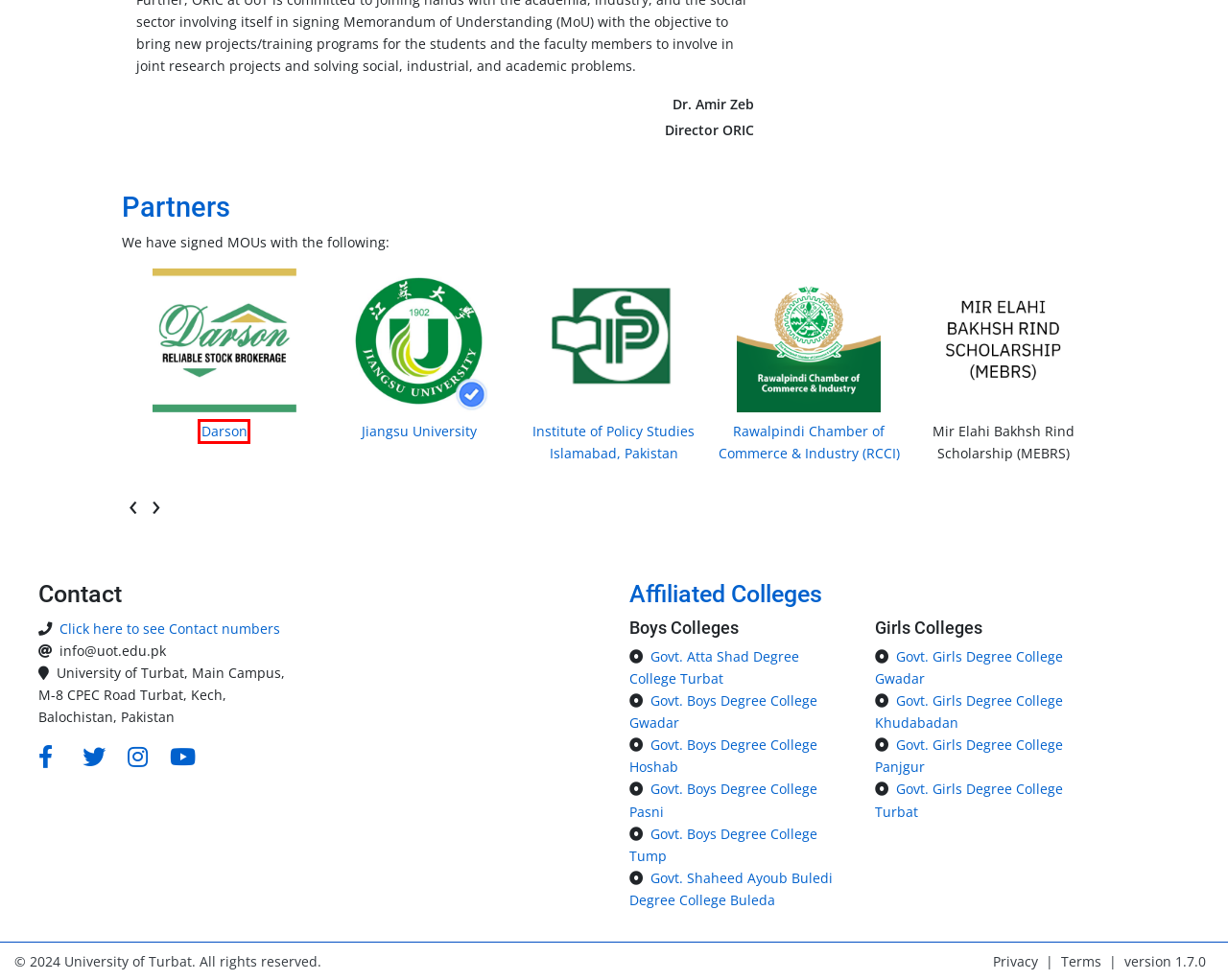Take a look at the provided webpage screenshot featuring a red bounding box around an element. Select the most appropriate webpage description for the page that loads after clicking on the element inside the red bounding box. Here are the candidates:
A. Rawalpindi Chamber of Commerce and Industry – Empowering Business
B. Home--Jiangsu University
C. Darson Securities
D. Rules and Statutes ‐ University Of Turbat
E. Tender ‐ University Of Turbat
F. Careers ‐ University Of Turbat
G. Institute of Policy Studies - Institute of Policy Studies
H. Downloads
 ‐ University Of Turbat

C